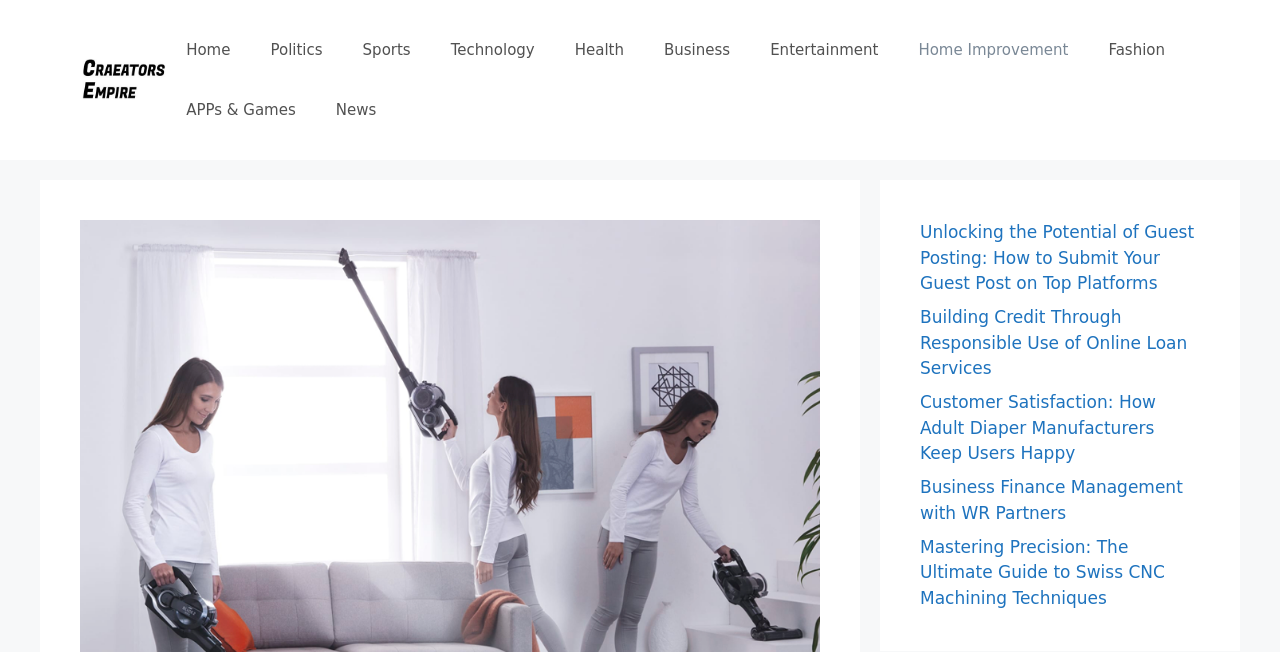Find the bounding box coordinates of the clickable element required to execute the following instruction: "go to home page". Provide the coordinates as four float numbers between 0 and 1, i.e., [left, top, right, bottom].

[0.13, 0.031, 0.196, 0.123]